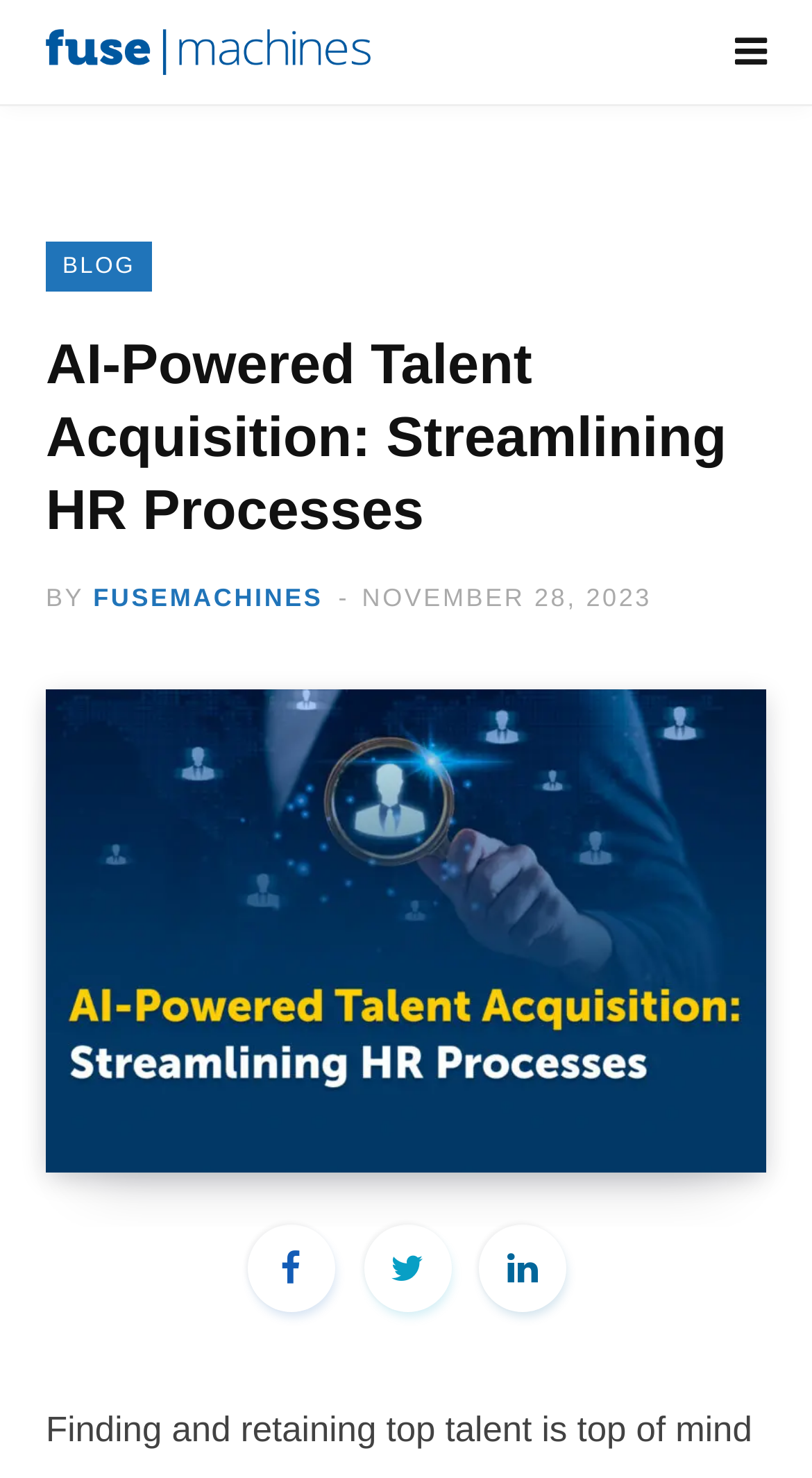Pinpoint the bounding box coordinates of the clickable area needed to execute the instruction: "view more articles by FUSEMACHINES". The coordinates should be specified as four float numbers between 0 and 1, i.e., [left, top, right, bottom].

[0.115, 0.395, 0.398, 0.415]